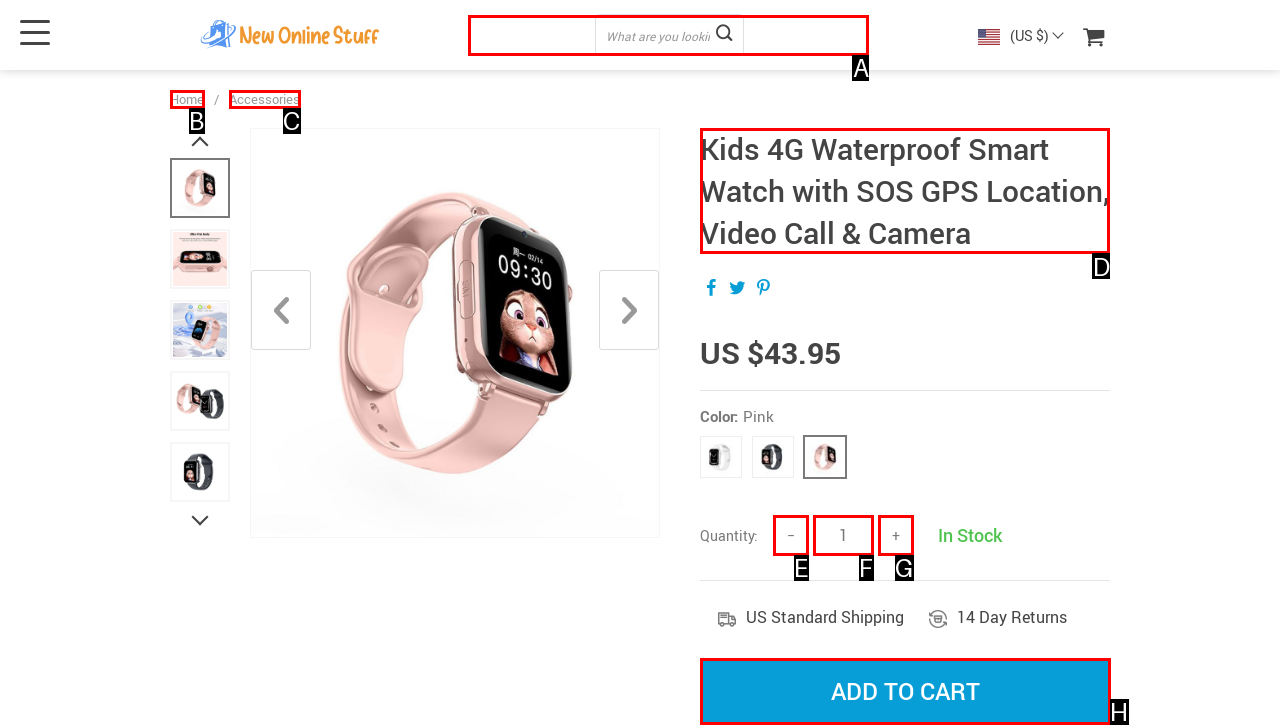From the options shown in the screenshot, tell me which lettered element I need to click to complete the task: View product details.

D